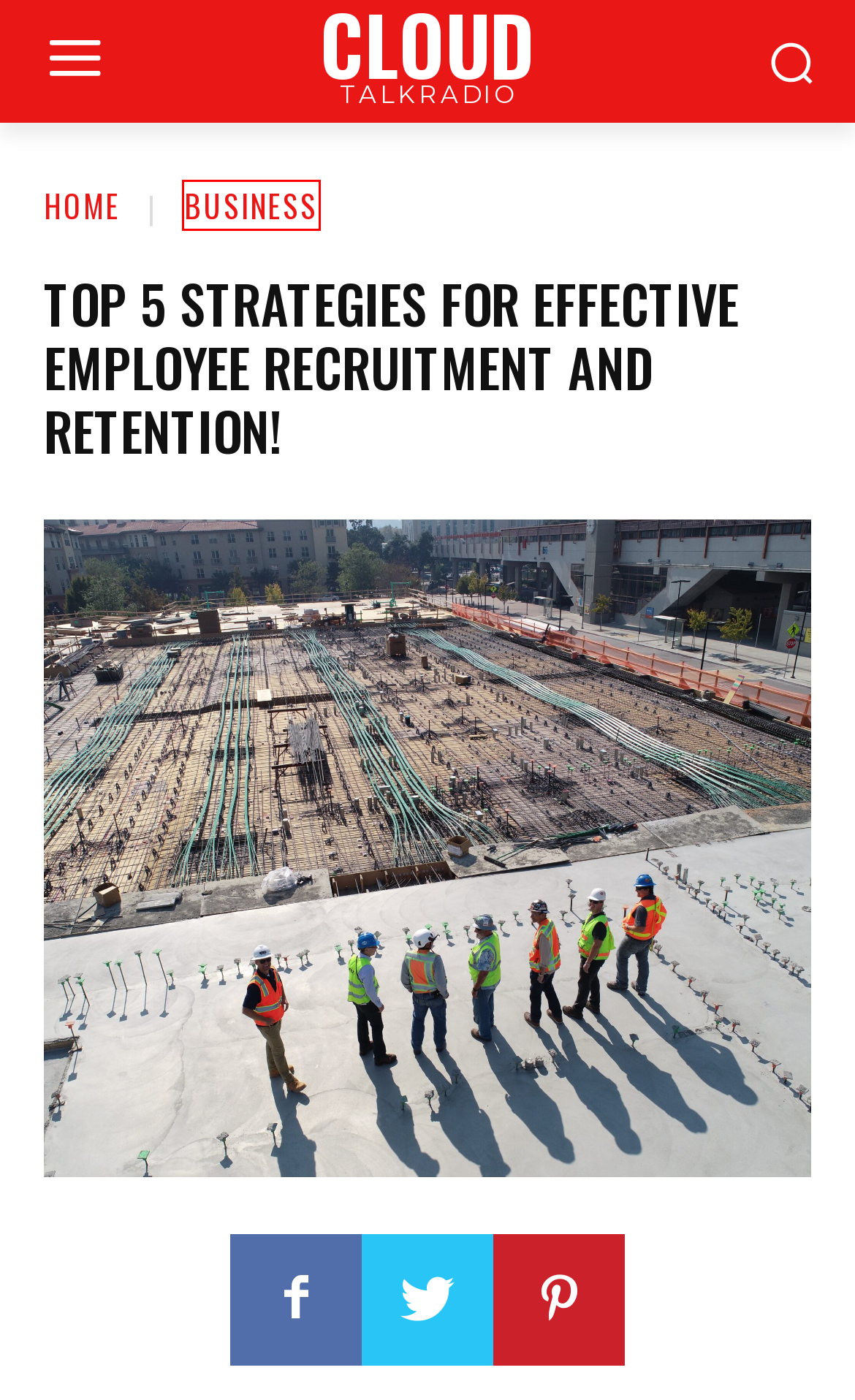You have a screenshot showing a webpage with a red bounding box around a UI element. Choose the webpage description that best matches the new page after clicking the highlighted element. Here are the options:
A. Effective Employee Recruitment and Retention Archives - cloudtalkradio
B. Business Archives - cloudtalkradio
C. Animals Archives - cloudtalkradio
D. Mindful Living with Natural Remedies: Creating Harmony in Everyday Life - cloudtalkradio
E. Personality Theories: Exploring Different Perspectives on Human Behavior - cloudtalkradio
F. Food Archives - cloudtalkradio
G. Home - cloudtalkradio
H. The Psychology of Decision-Making: How We Make Choices and Why - cloudtalkradio

B